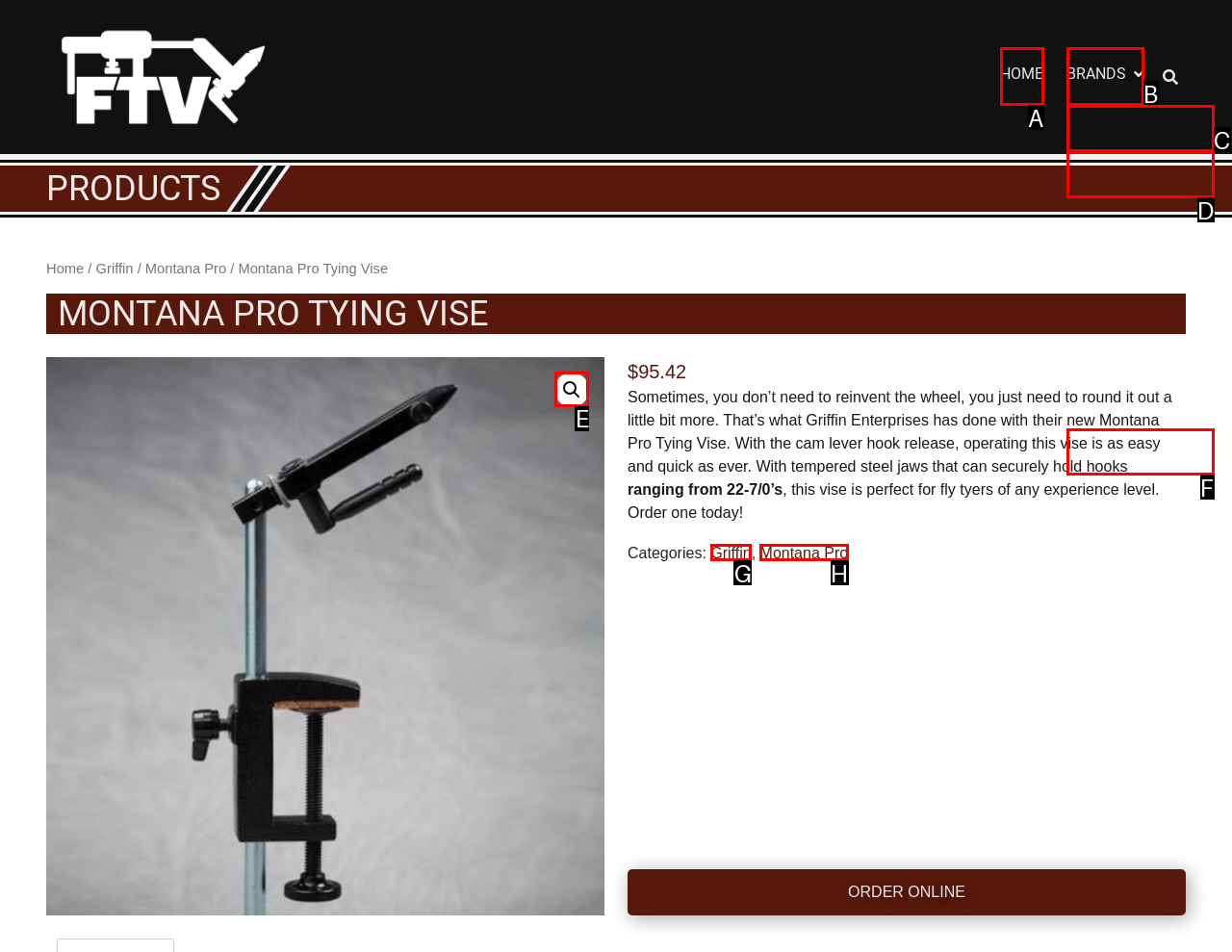Choose the letter of the element that should be clicked to complete the task: Search with 🔍
Answer with the letter from the possible choices.

E